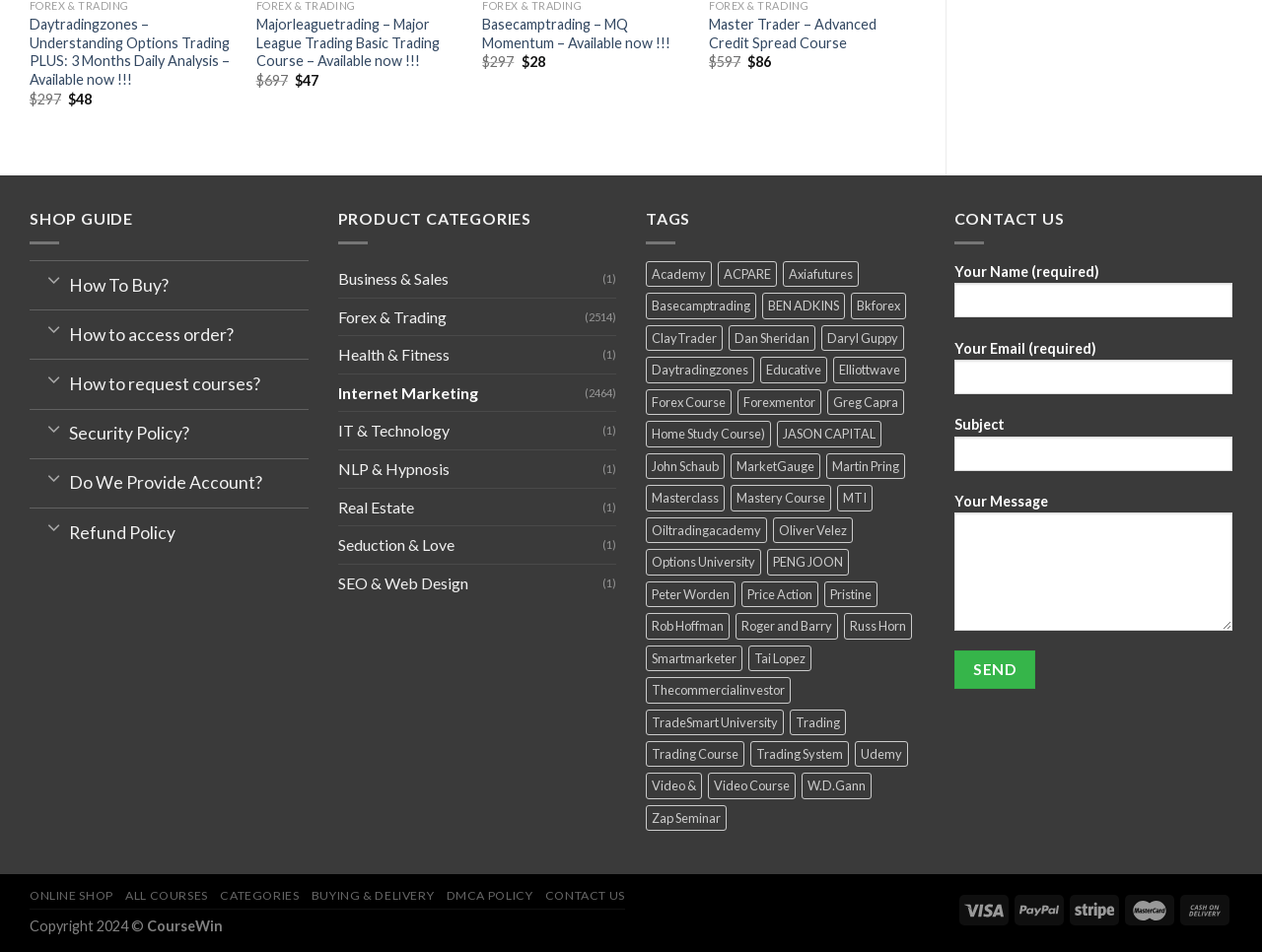Please specify the bounding box coordinates of the clickable region necessary for completing the following instruction: "View 'Basecamptrading' products". The coordinates must consist of four float numbers between 0 and 1, i.e., [left, top, right, bottom].

[0.512, 0.308, 0.599, 0.335]